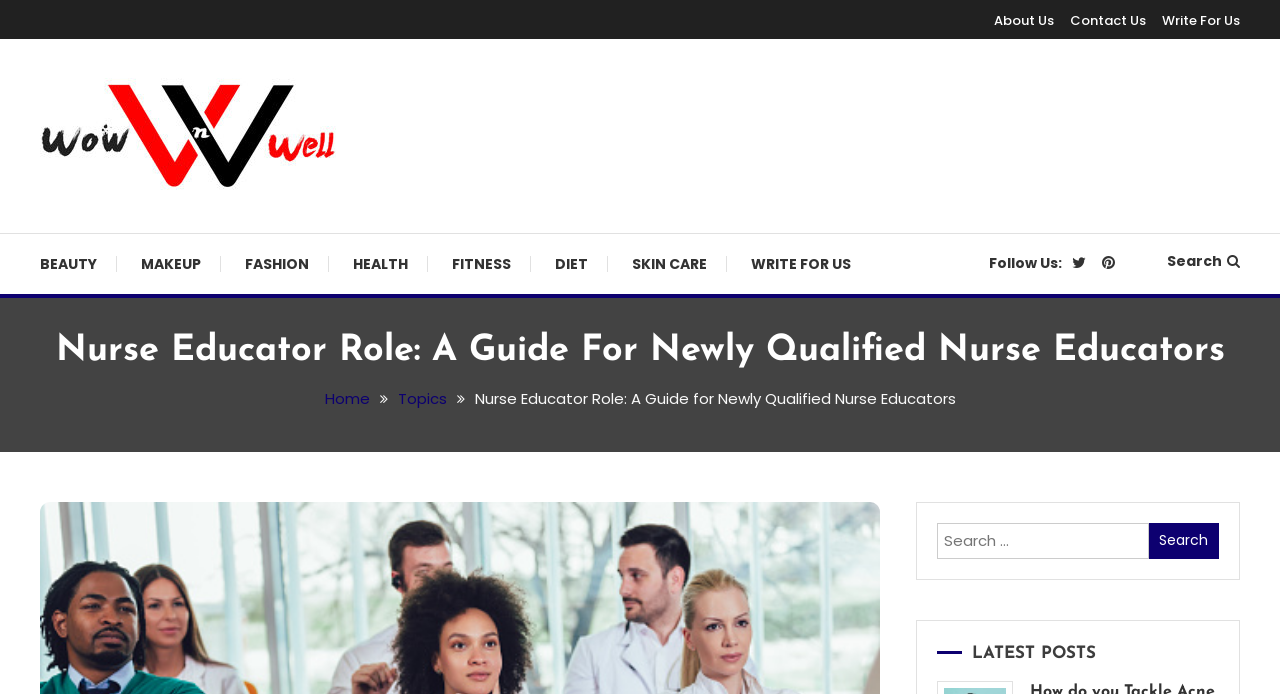Given the element description, predict the bounding box coordinates in the format (top-left x, top-left y, bottom-right x, bottom-right y). Make sure all values are between 0 and 1. Here is the element description: Facebook

None